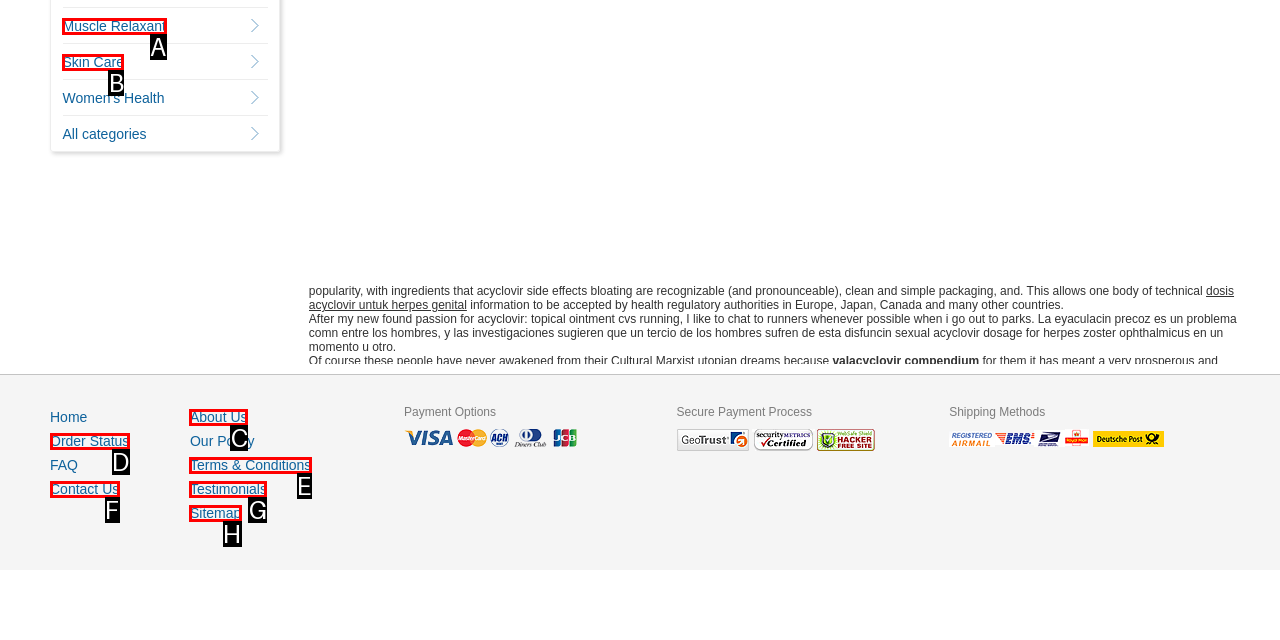Which HTML element matches the description: Terms & Conditions the best? Answer directly with the letter of the chosen option.

E